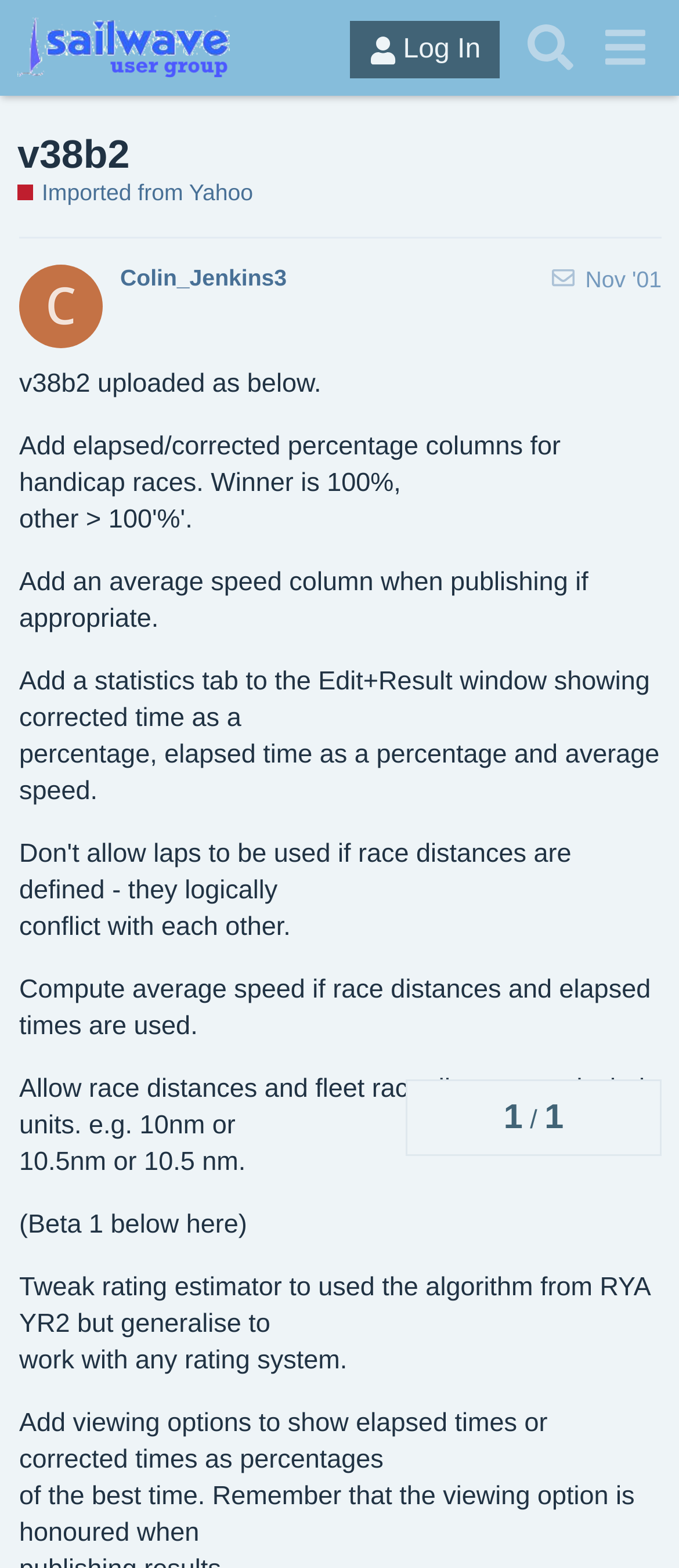Bounding box coordinates should be provided in the format (top-left x, top-left y, bottom-right x, bottom-right y) with all values between 0 and 1. Identify the bounding box for this UI element: alt="Sailwave User Group"

[0.026, 0.01, 0.342, 0.05]